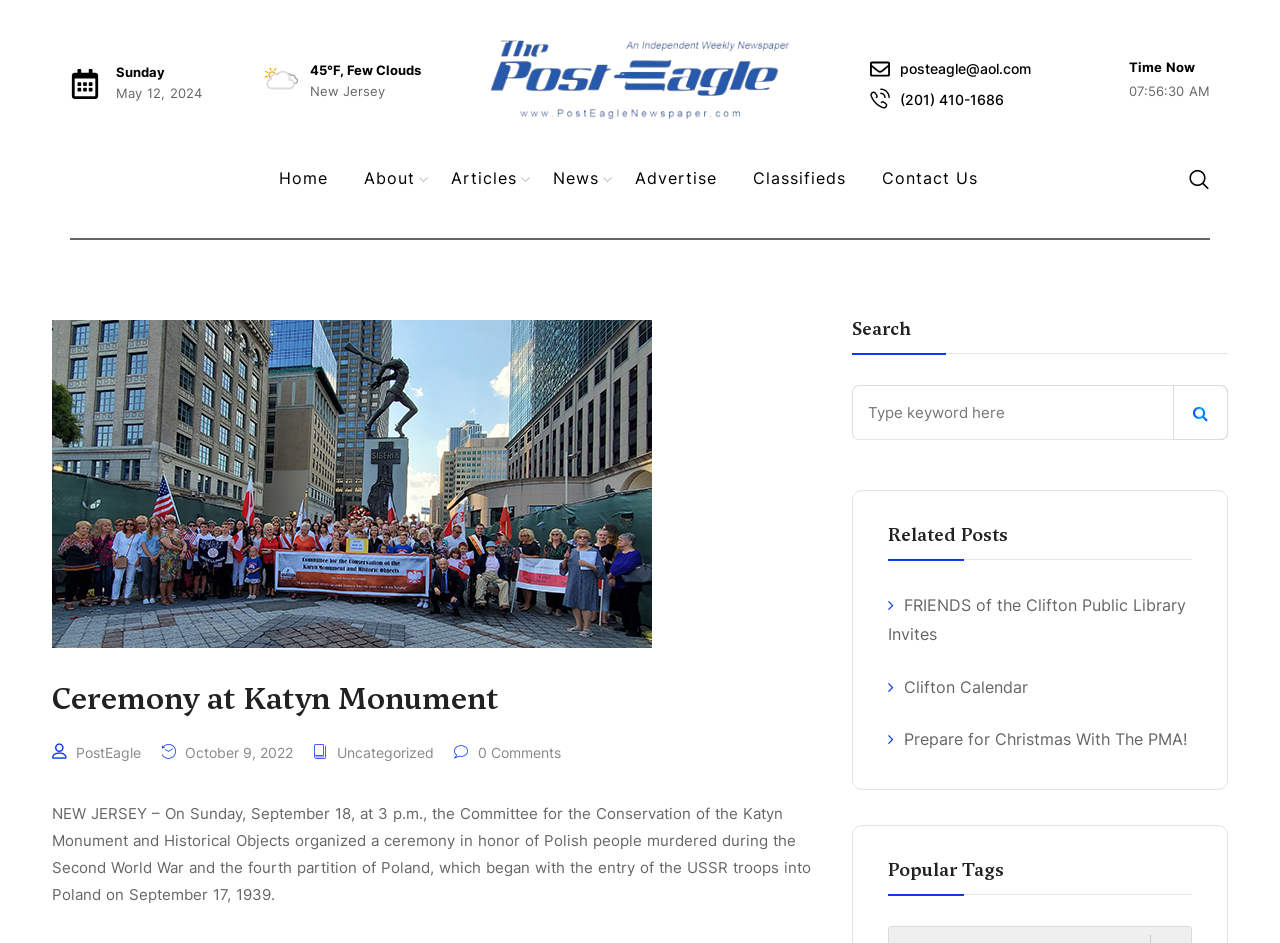Please give the bounding box coordinates of the area that should be clicked to fulfill the following instruction: "View the classifieds". The coordinates should be in the format of four float numbers from 0 to 1, i.e., [left, top, right, bottom].

[0.574, 0.148, 0.675, 0.231]